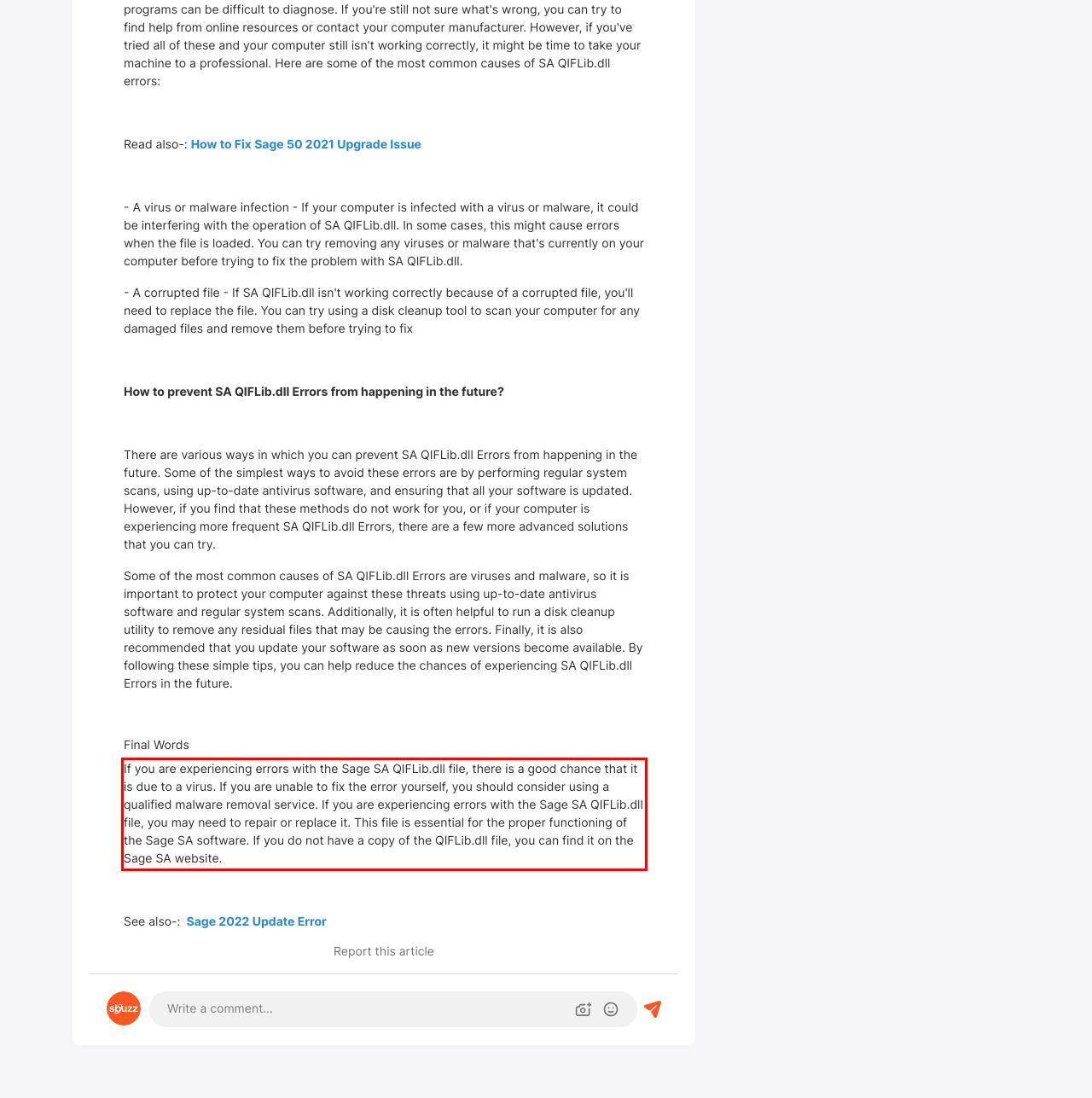You have a screenshot of a webpage where a UI element is enclosed in a red rectangle. Perform OCR to capture the text inside this red rectangle.

If you are experiencing errors with the Sage SA QIFLib.dll file, there is a good chance that it is due to a virus. If you are unable to fix the error yourself, you should consider using a qualified malware removal service. If you are experiencing errors with the Sage SA QIFLib.dll file, you may need to repair or replace it. This file is essential for the proper functioning of the Sage SA software. If you do not have a copy of the QIFLib.dll file, you can find it on the Sage SA website.